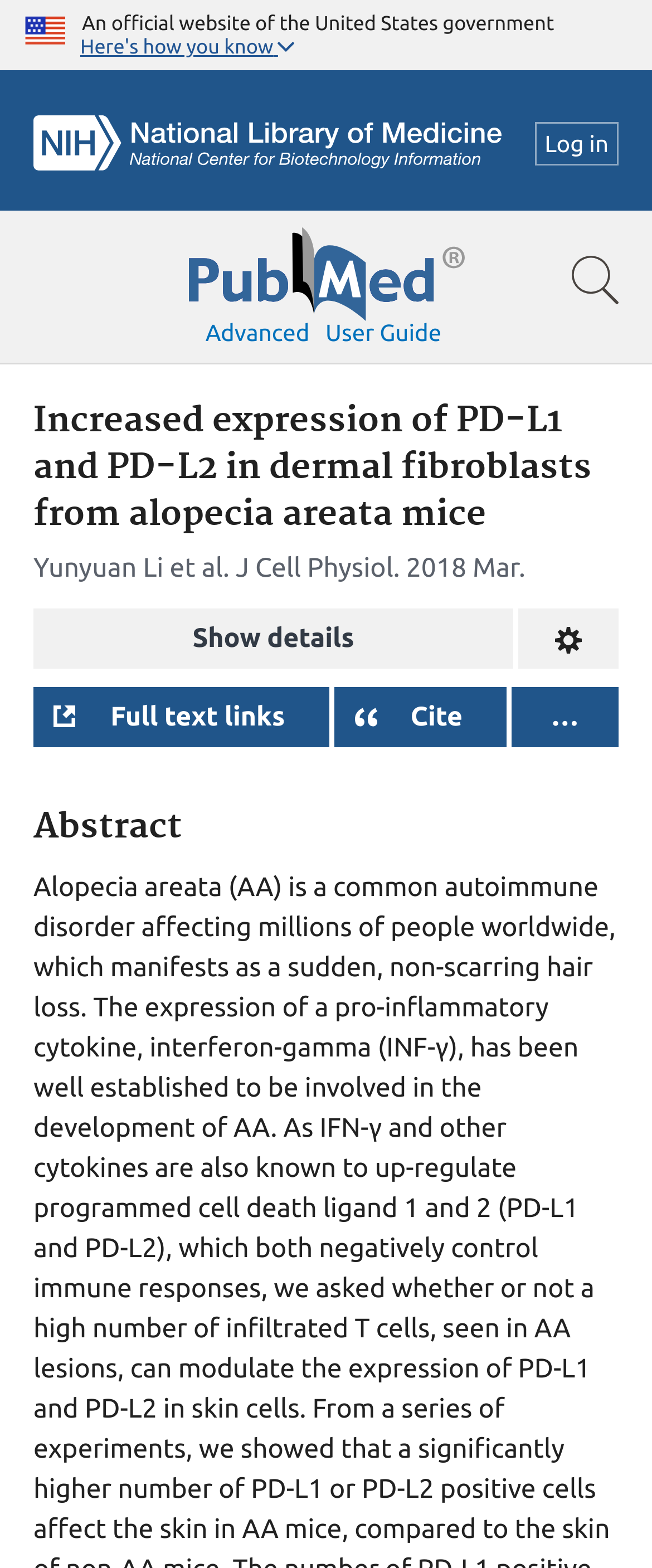Please identify the bounding box coordinates of the element's region that I should click in order to complete the following instruction: "Cite the article". The bounding box coordinates consist of four float numbers between 0 and 1, i.e., [left, top, right, bottom].

[0.512, 0.438, 0.776, 0.476]